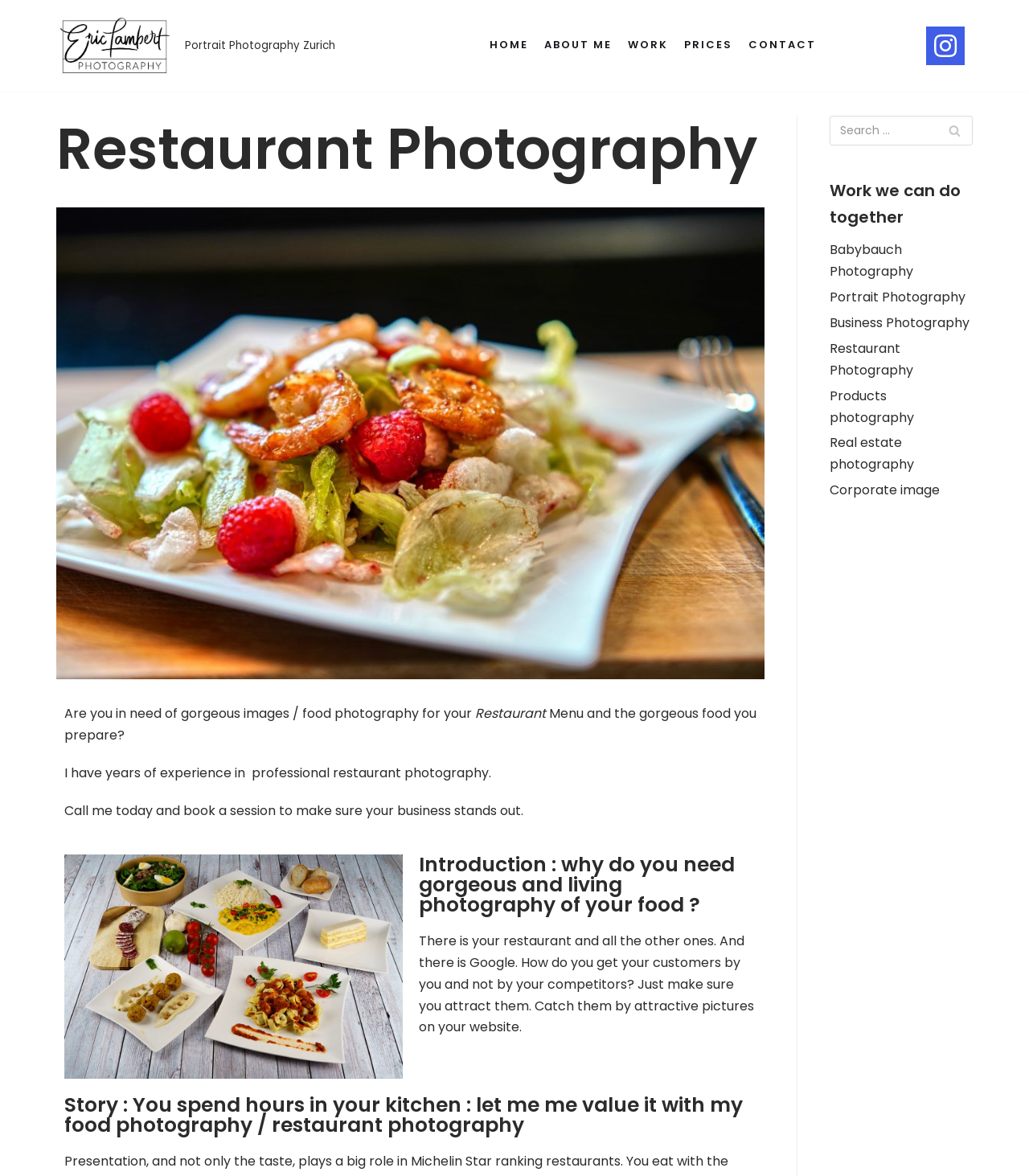What action is the photographer encouraging the business to take?
Give a single word or phrase answer based on the content of the image.

Book a session